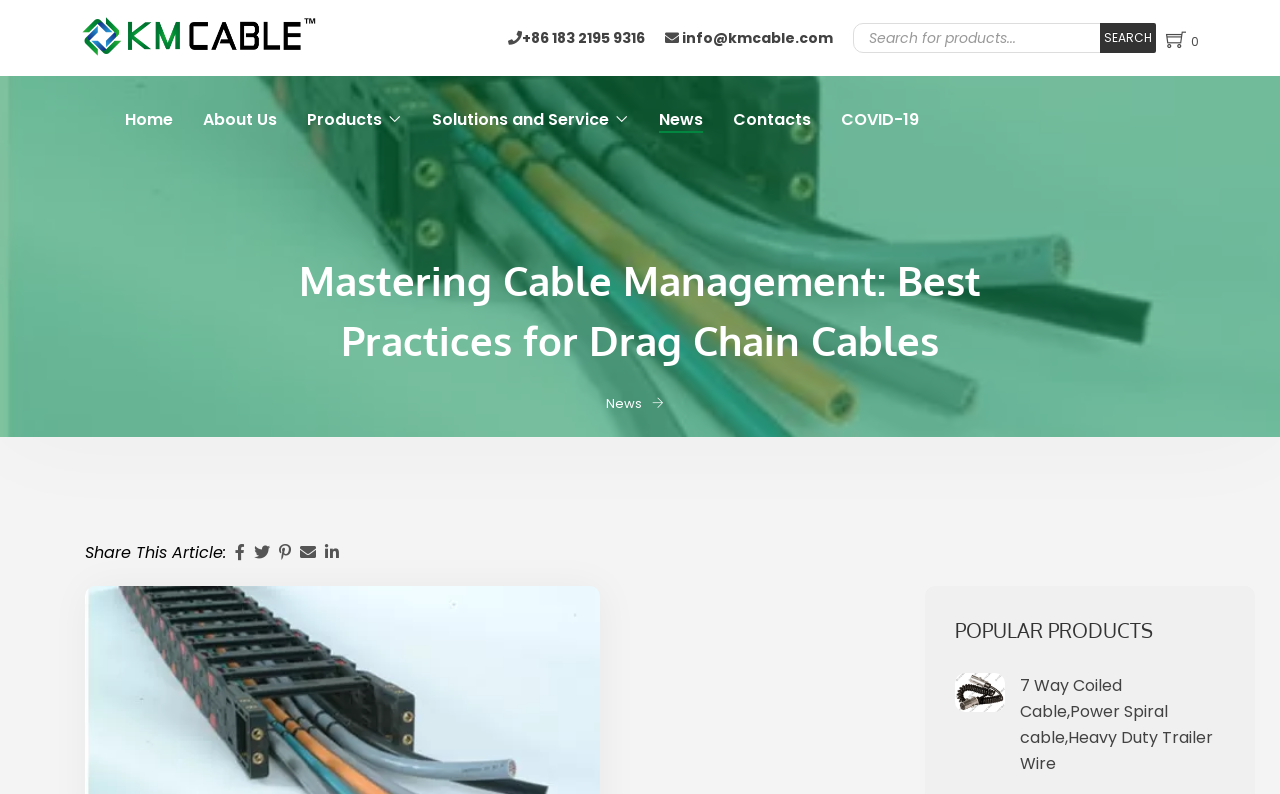Provide a short answer using a single word or phrase for the following question: 
What is the title of the article on the webpage?

Mastering Cable Management: Best Practices for Drag Chain Cables